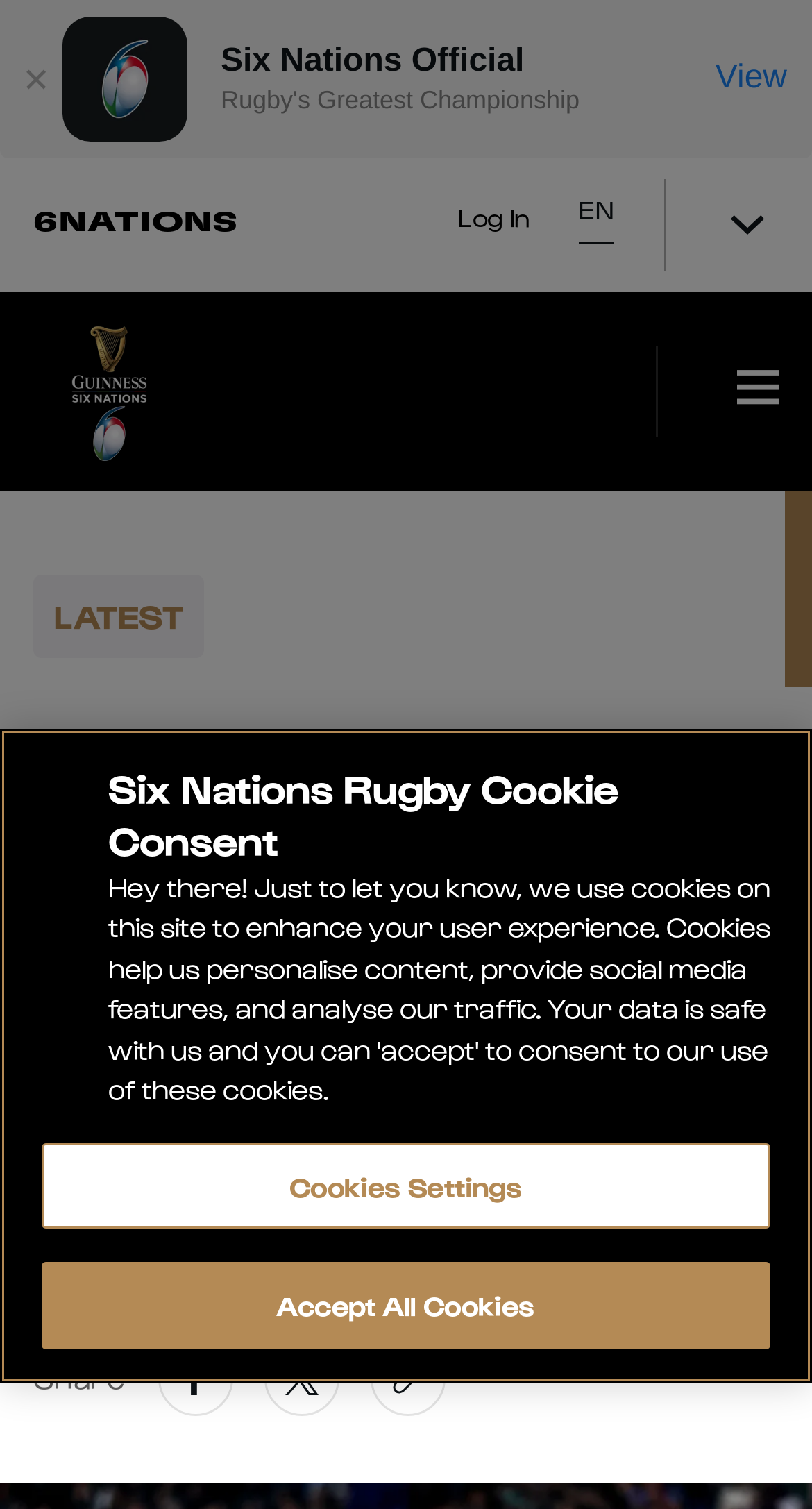Locate the bounding box coordinates of the clickable area to execute the instruction: "Close the current window". Provide the coordinates as four float numbers between 0 and 1, represented as [left, top, right, bottom].

[0.031, 0.011, 0.056, 0.094]